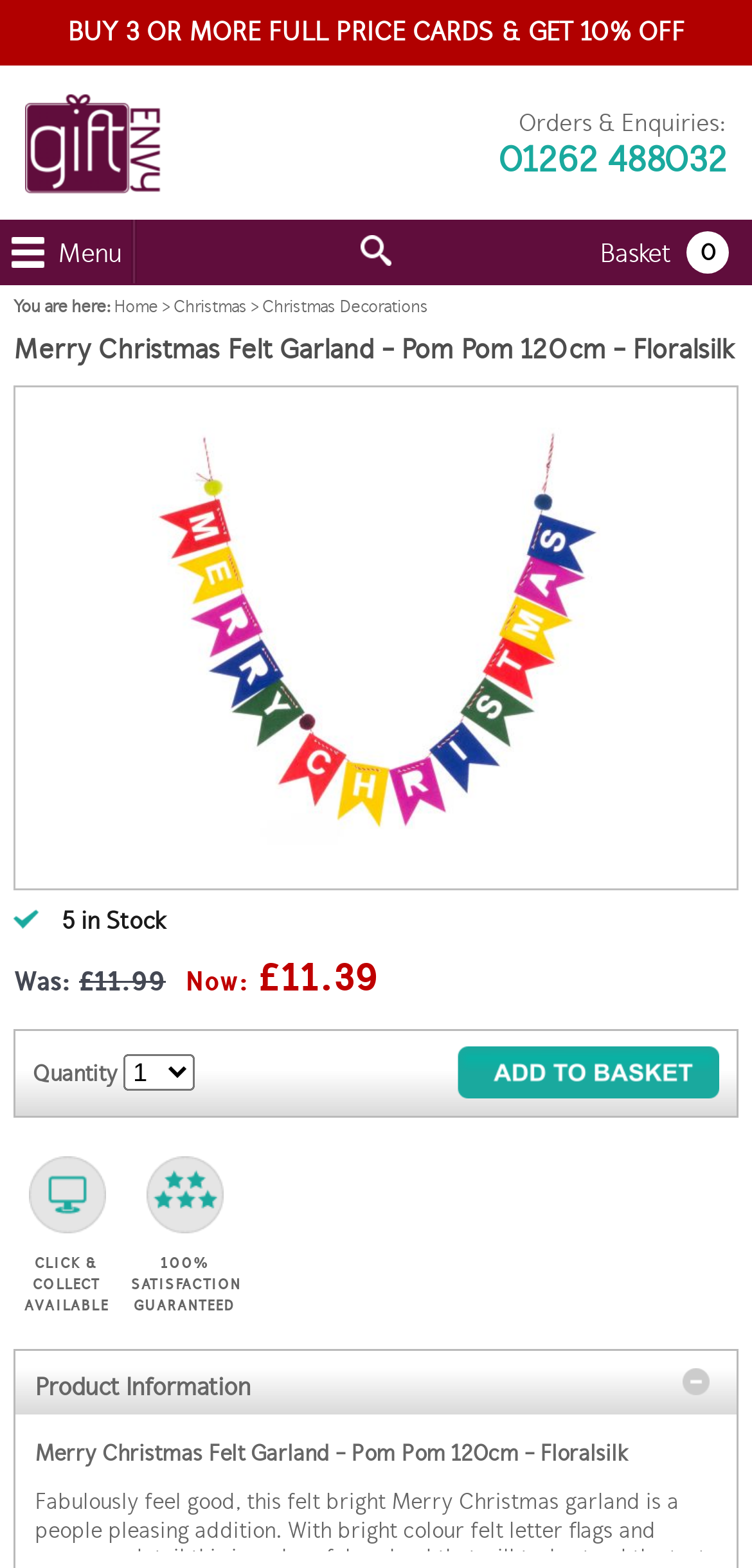How many items are in stock?
Please provide a comprehensive and detailed answer to the question.

I found the number of items in stock by looking at the '5 in Stock' text, which indicates that there are 5 items available for purchase.